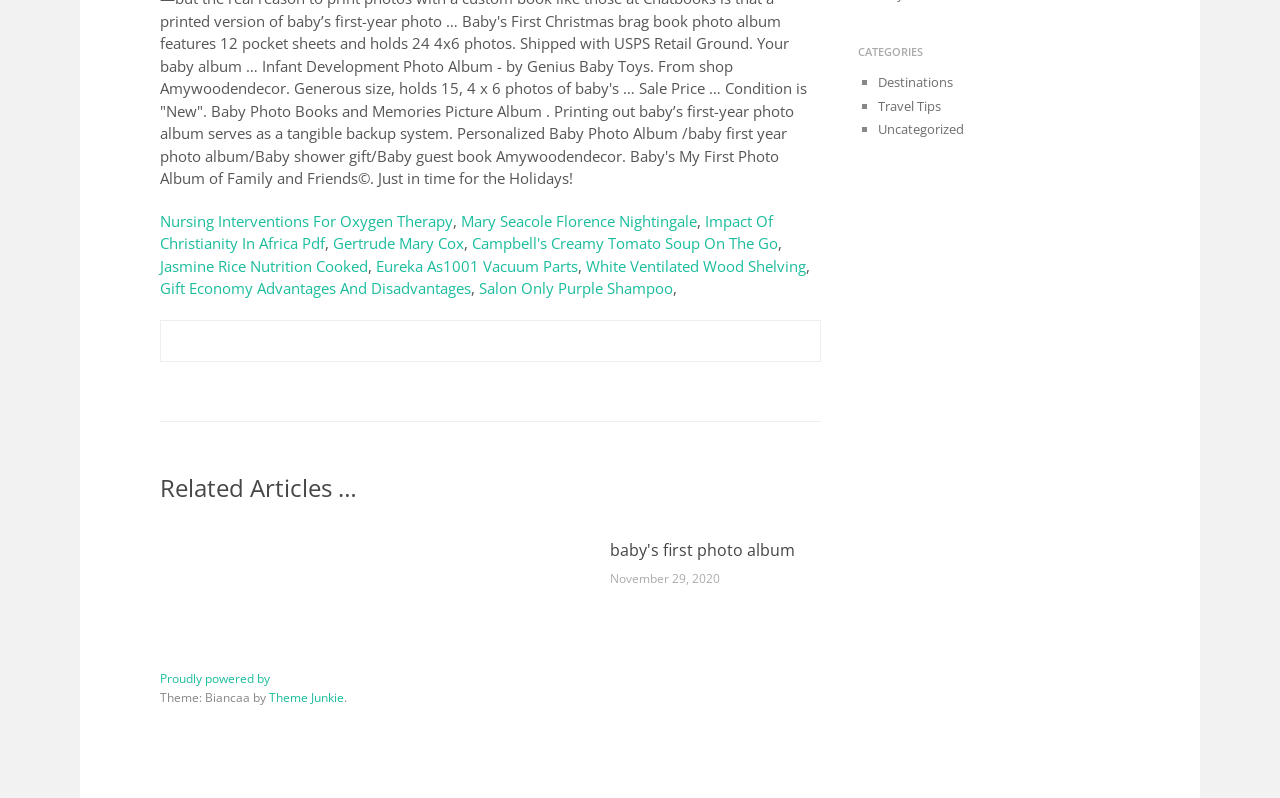Using the webpage screenshot and the element description Destinations, determine the bounding box coordinates. Specify the coordinates in the format (top-left x, top-left y, bottom-right x, bottom-right y) with values ranging from 0 to 1.

[0.686, 0.092, 0.744, 0.114]